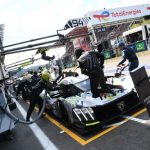What is the purpose of the fueling equipment?
Please provide a comprehensive answer based on the visual information in the image.

The presence of fueling equipment in the pit lane suggests that it is used to refuel the racing car during the pit stop, which is a critical aspect of the racing event.